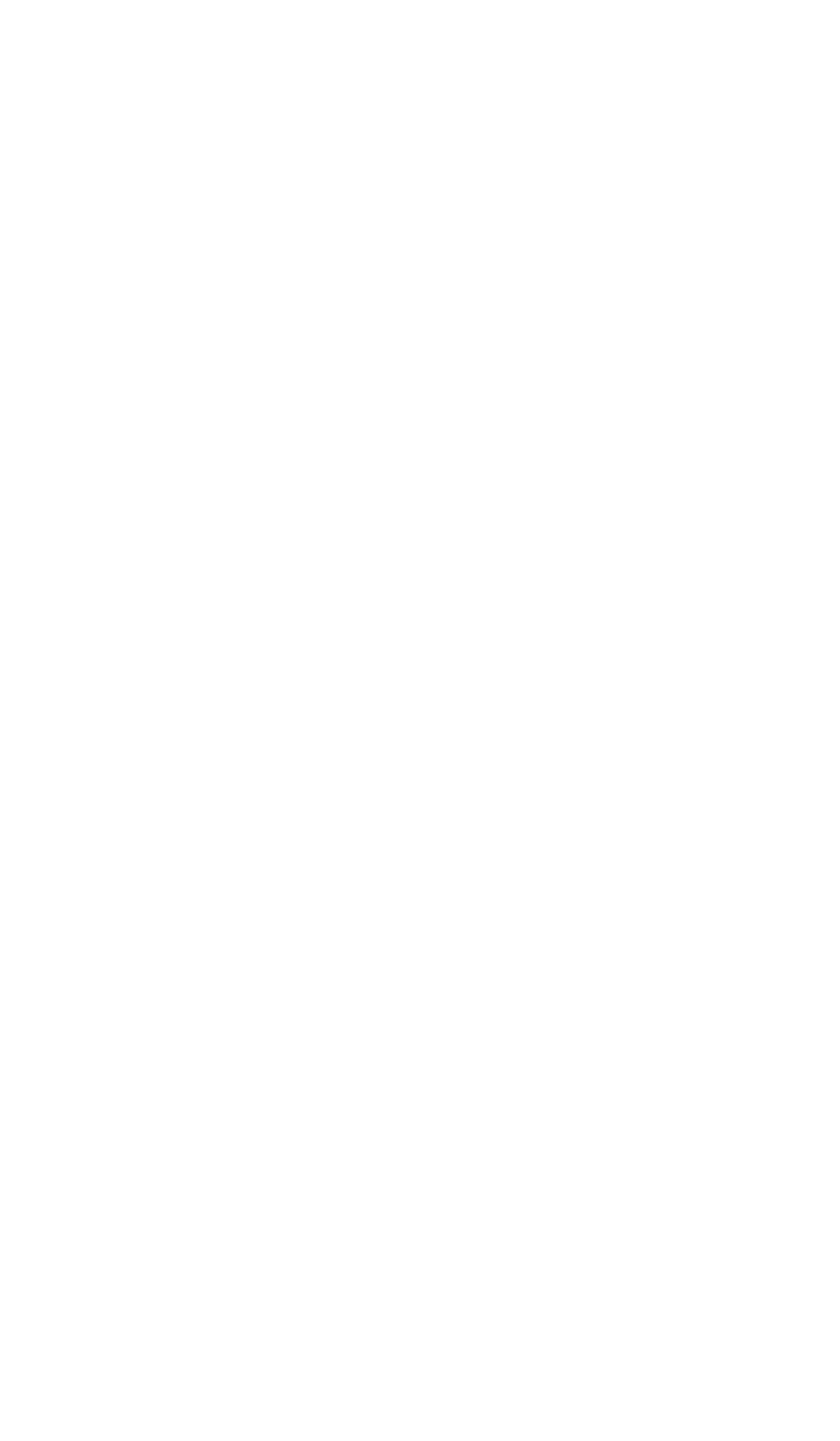Provide the bounding box coordinates, formatted as (top-left x, top-left y, bottom-right x, bottom-right y), with all values being floating point numbers between 0 and 1. Identify the bounding box of the UI element that matches the description: 31010902002961

[0.315, 0.861, 0.603, 0.891]